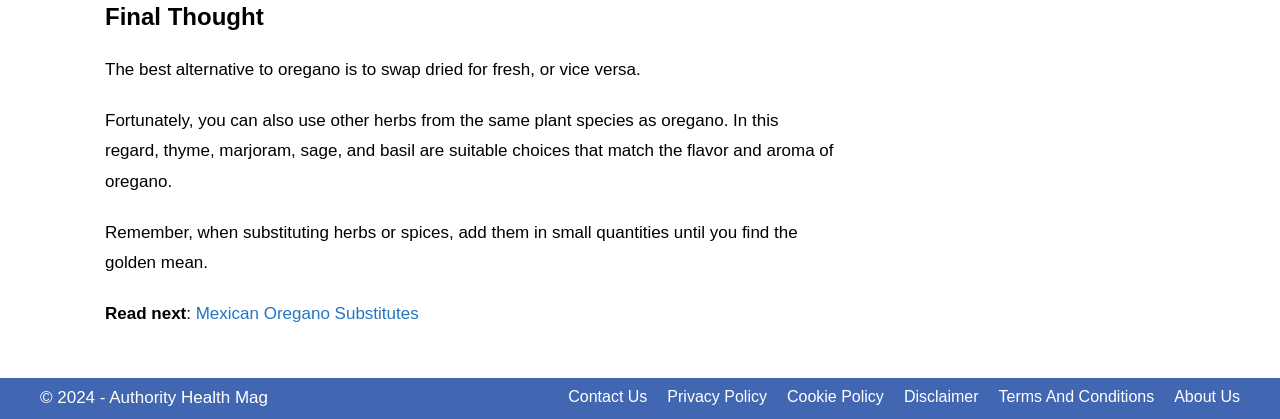Please find the bounding box coordinates of the section that needs to be clicked to achieve this instruction: "Go to Authority Health Mag".

[0.085, 0.927, 0.209, 0.972]